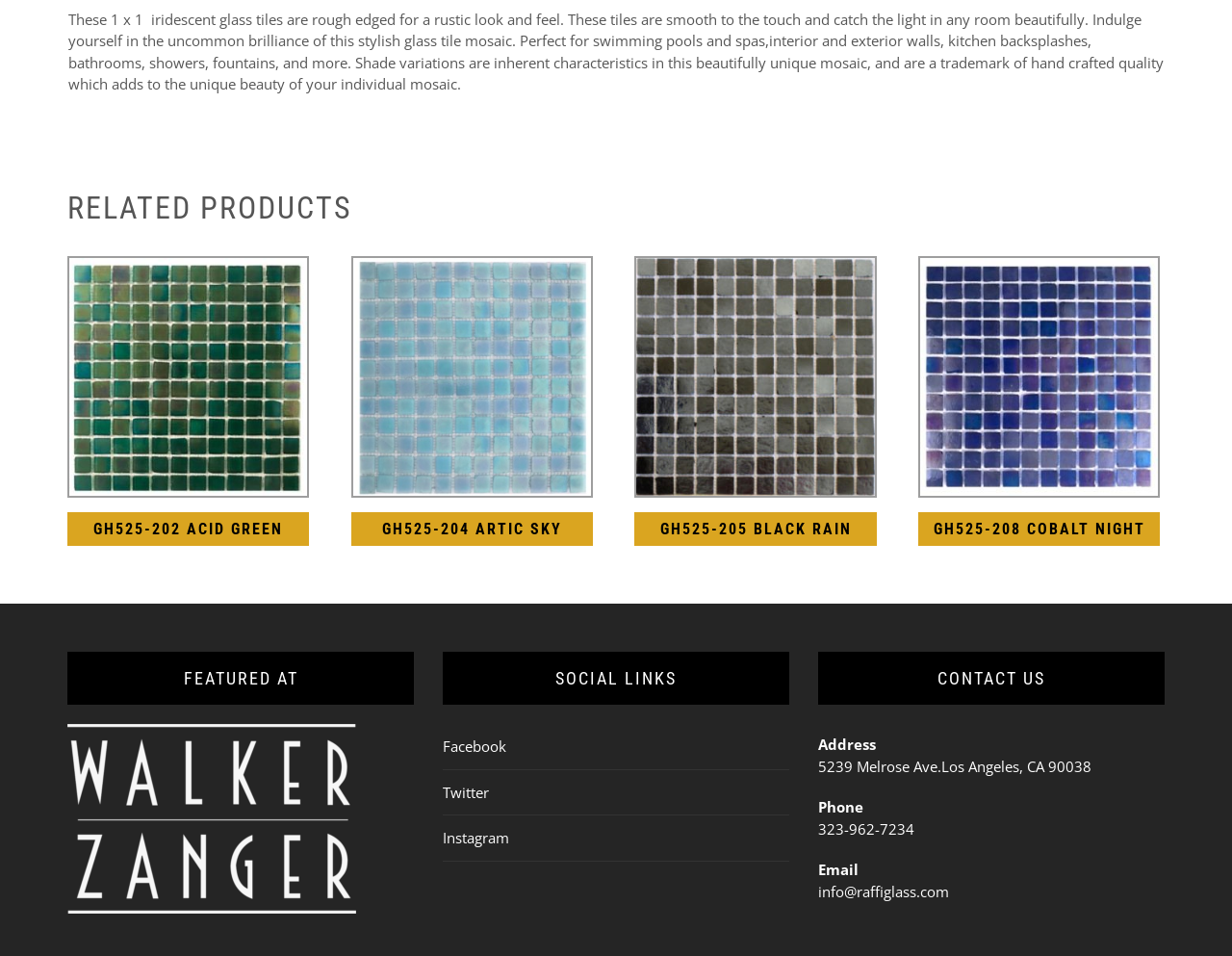Respond with a single word or short phrase to the following question: 
What is the material of the tiles?

iridescent glass